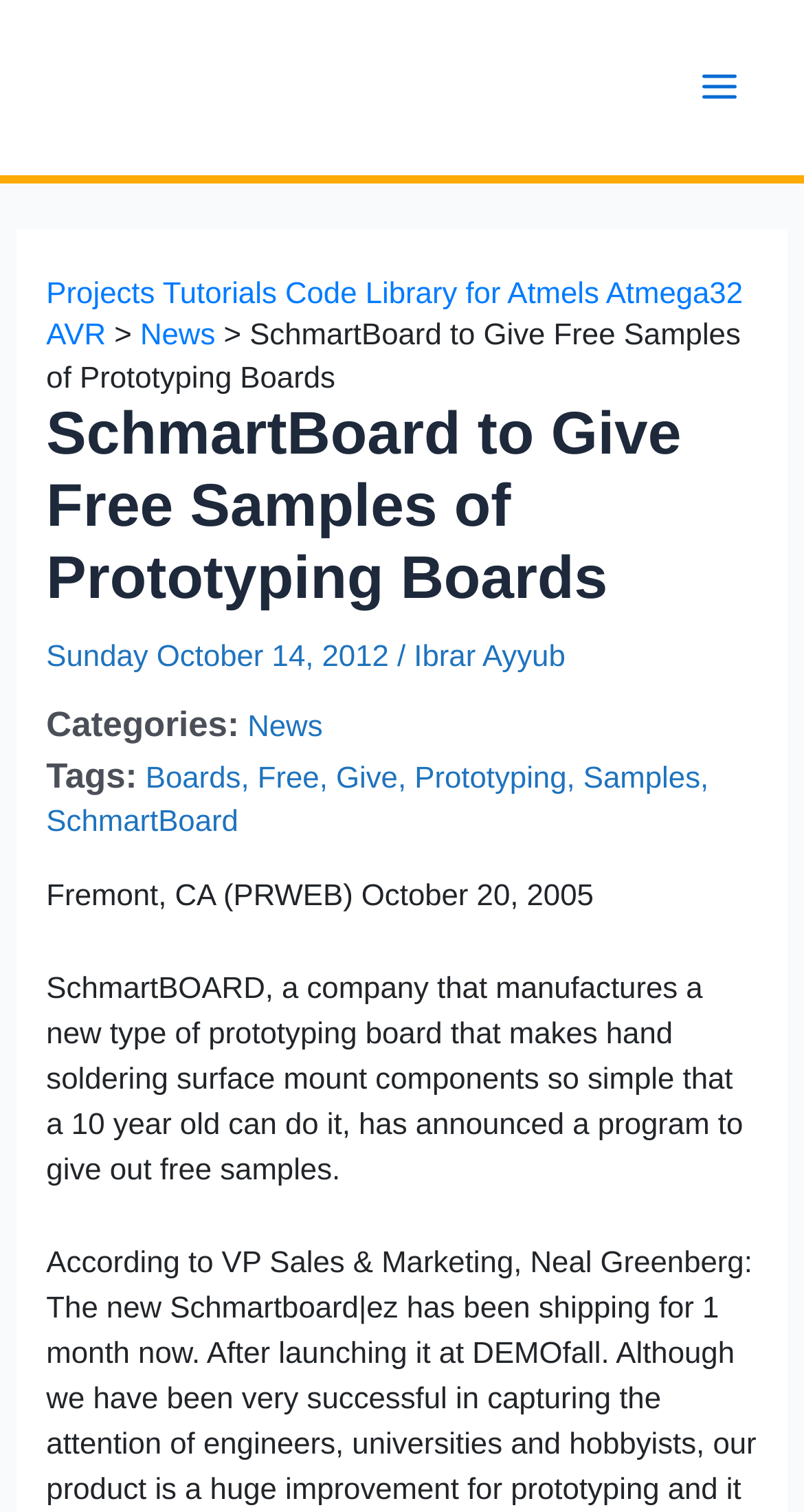Can you determine the bounding box coordinates of the area that needs to be clicked to fulfill the following instruction: "Click the logo"?

[0.051, 0.047, 0.753, 0.069]